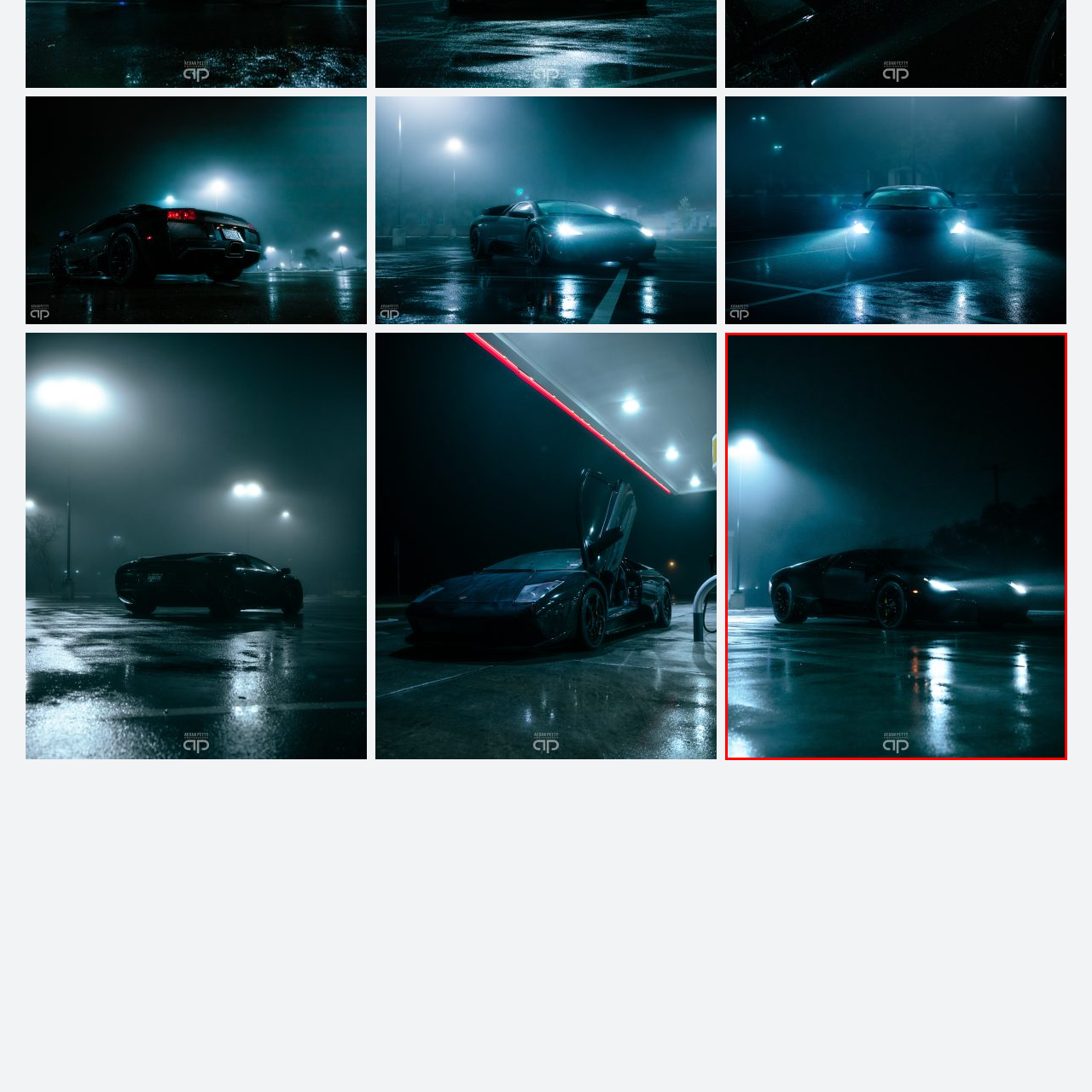What is the effect of the background being slightly blurred?
Look at the area highlighted by the red bounding box and answer the question in detail, drawing from the specifics shown in the image.

According to the caption, the blurred background creates an 'intriguing contrast between the vehicle and the atmospheric elements', implying that the effect of the blurred background is to create a contrast.